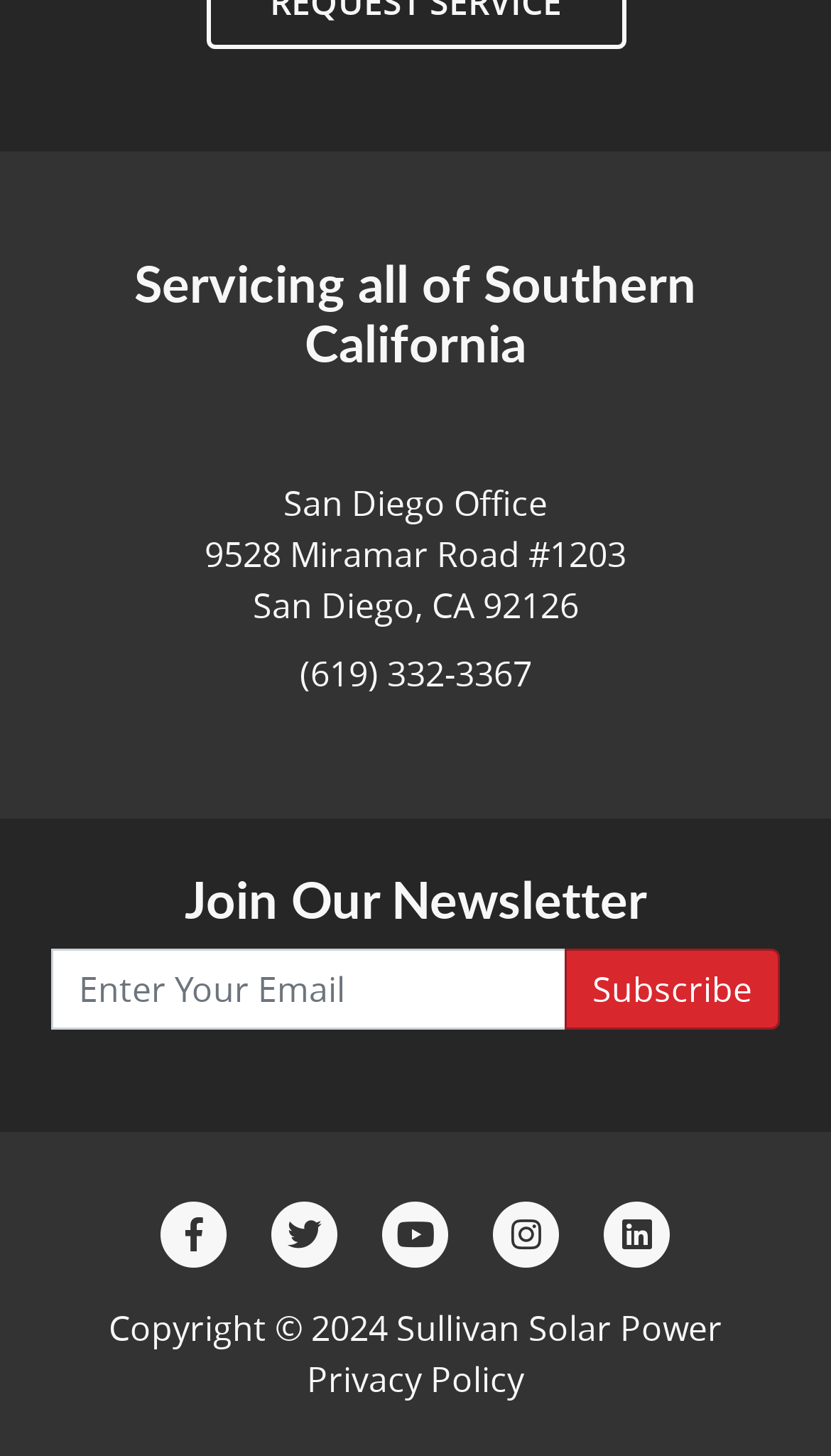Please find the bounding box coordinates of the clickable region needed to complete the following instruction: "Call San Diego office". The bounding box coordinates must consist of four float numbers between 0 and 1, i.e., [left, top, right, bottom].

[0.36, 0.445, 0.64, 0.48]